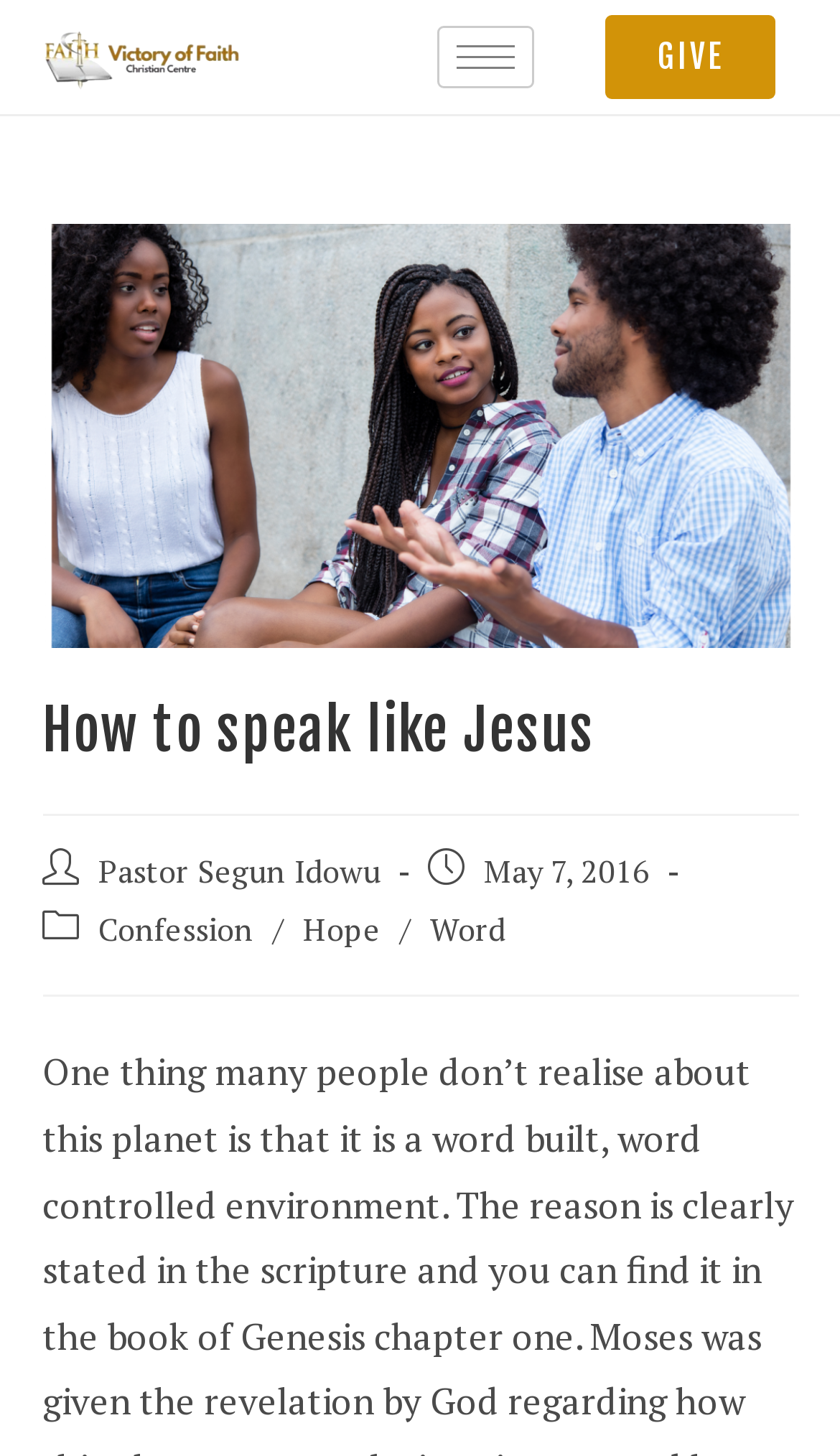Utilize the details in the image to give a detailed response to the question: What is the text on the image?

I looked at the image element and found that it has a text description that says 'You are currently viewing How to speak like Jesus'.